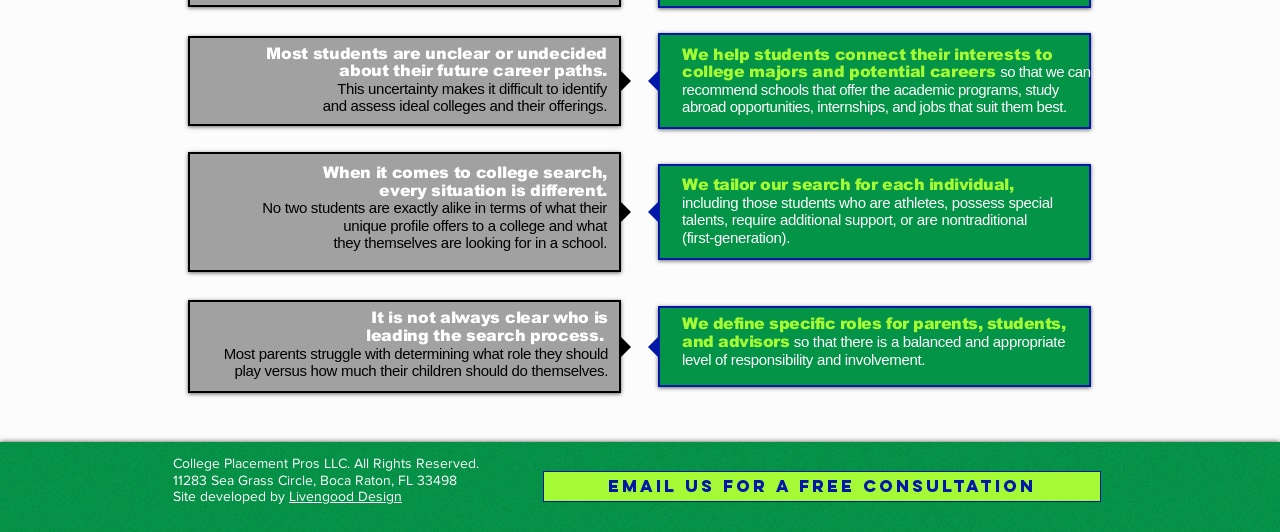Who developed the website?
Refer to the image and give a detailed response to the question.

The website's footer section mentions that the site was developed by Livengood Design, indicating that they are the developers of the website.